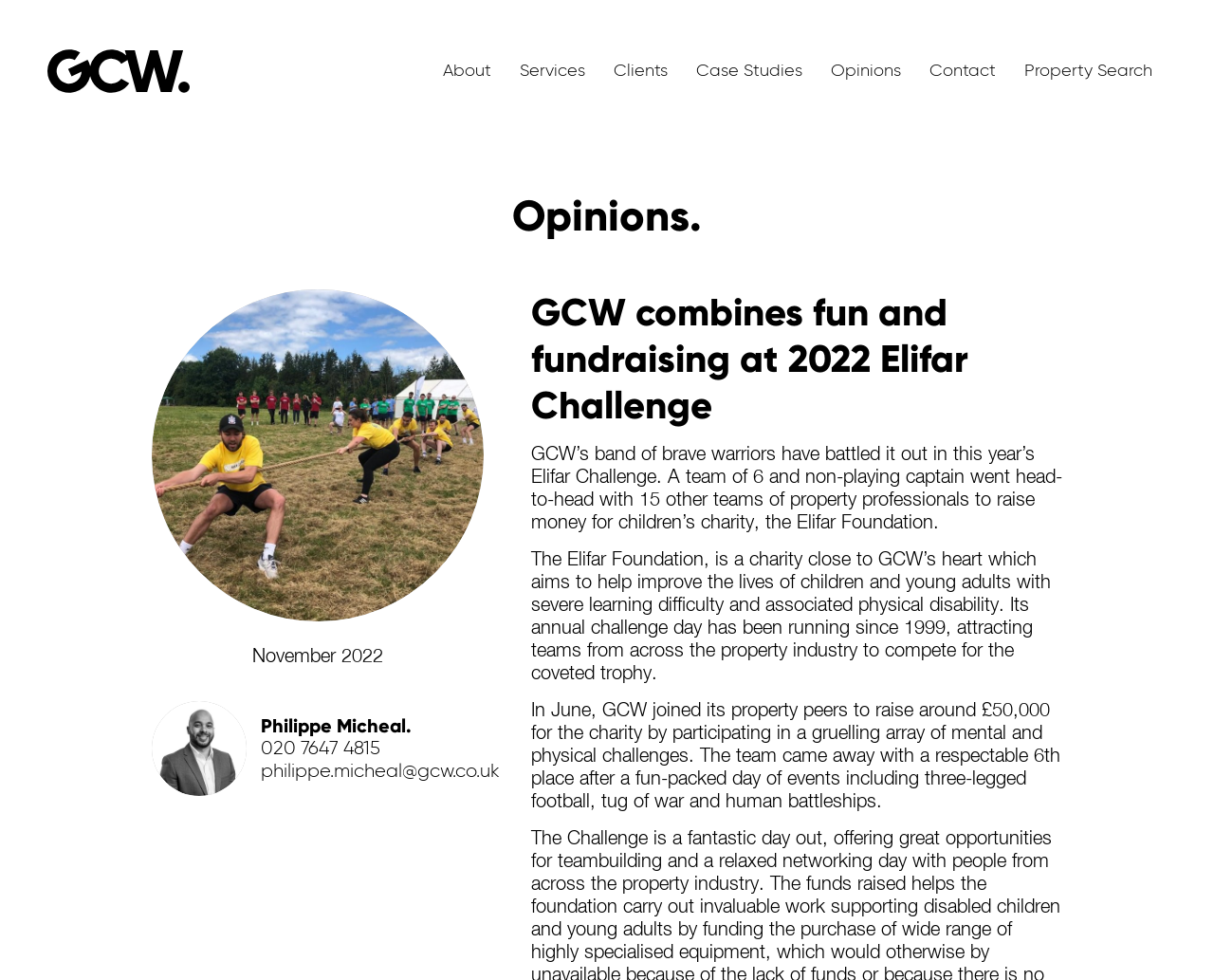Analyze the image and give a detailed response to the question:
What is the name of the person mentioned in the article?

I found the answer by reading the article, which mentions Philippe Micheal's name, phone number, and email address.